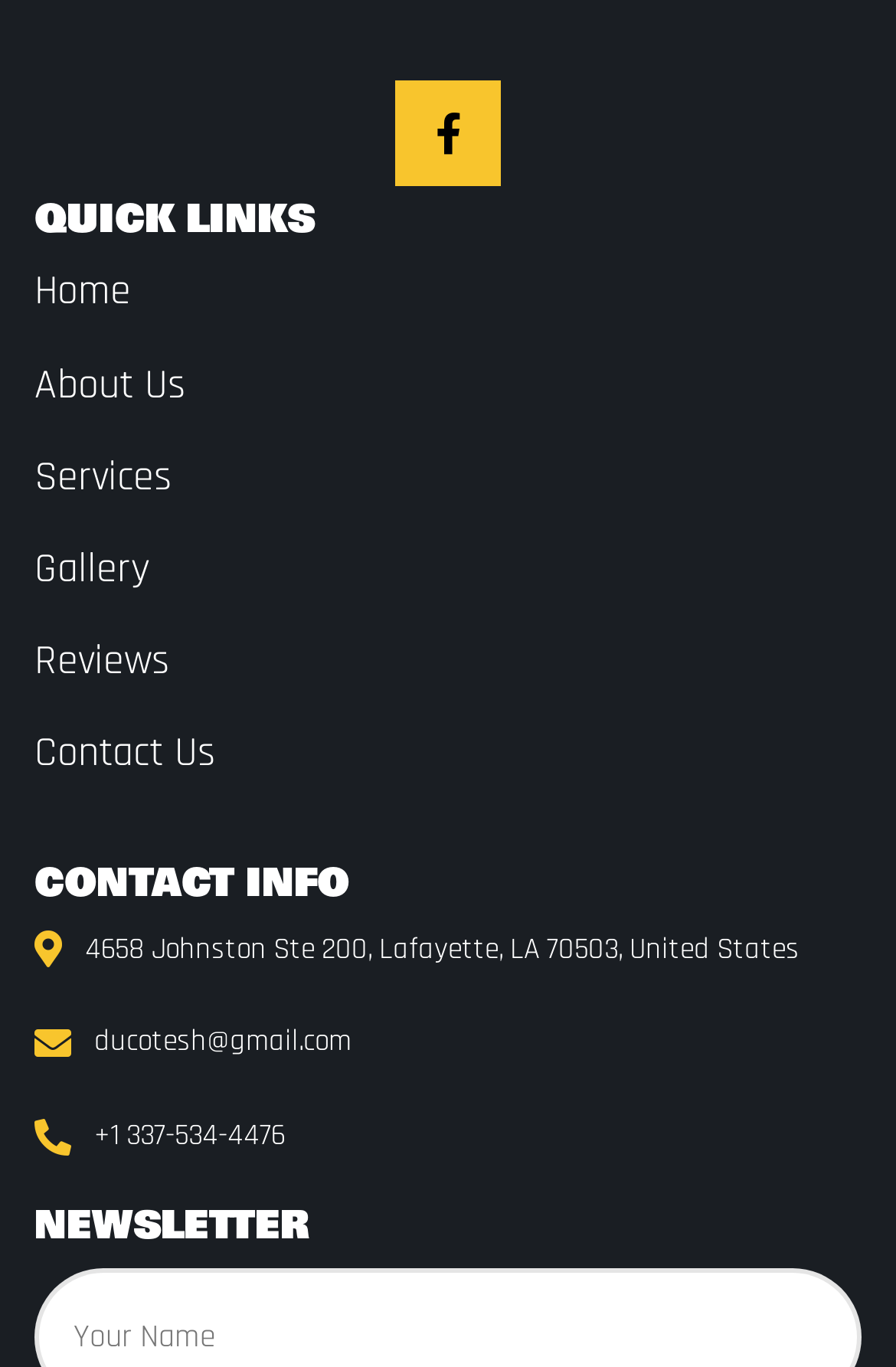How many sections are on the webpage?
Using the image as a reference, deliver a detailed and thorough answer to the question.

I counted the number of distinct sections on the webpage, which are 'QUICK LINKS', 'CONTACT INFO', and 'NEWSLETTER'.